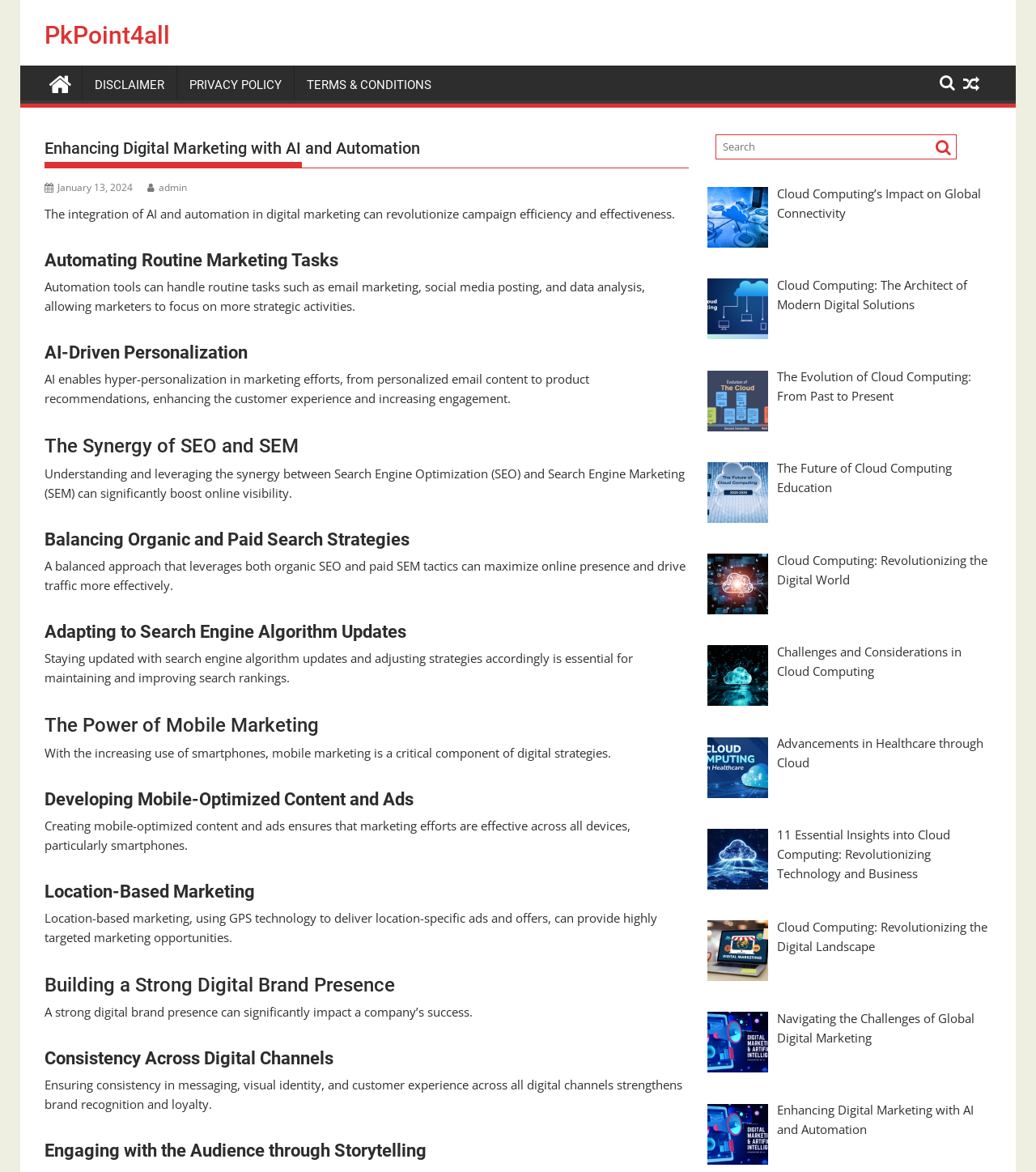Locate the UI element described by Advancements in Healthcare through Cloud in the provided webpage screenshot. Return the bounding box coordinates in the format (top-left x, top-left y, bottom-right x, bottom-right y), ensuring all values are between 0 and 1.

[0.75, 0.627, 0.949, 0.657]